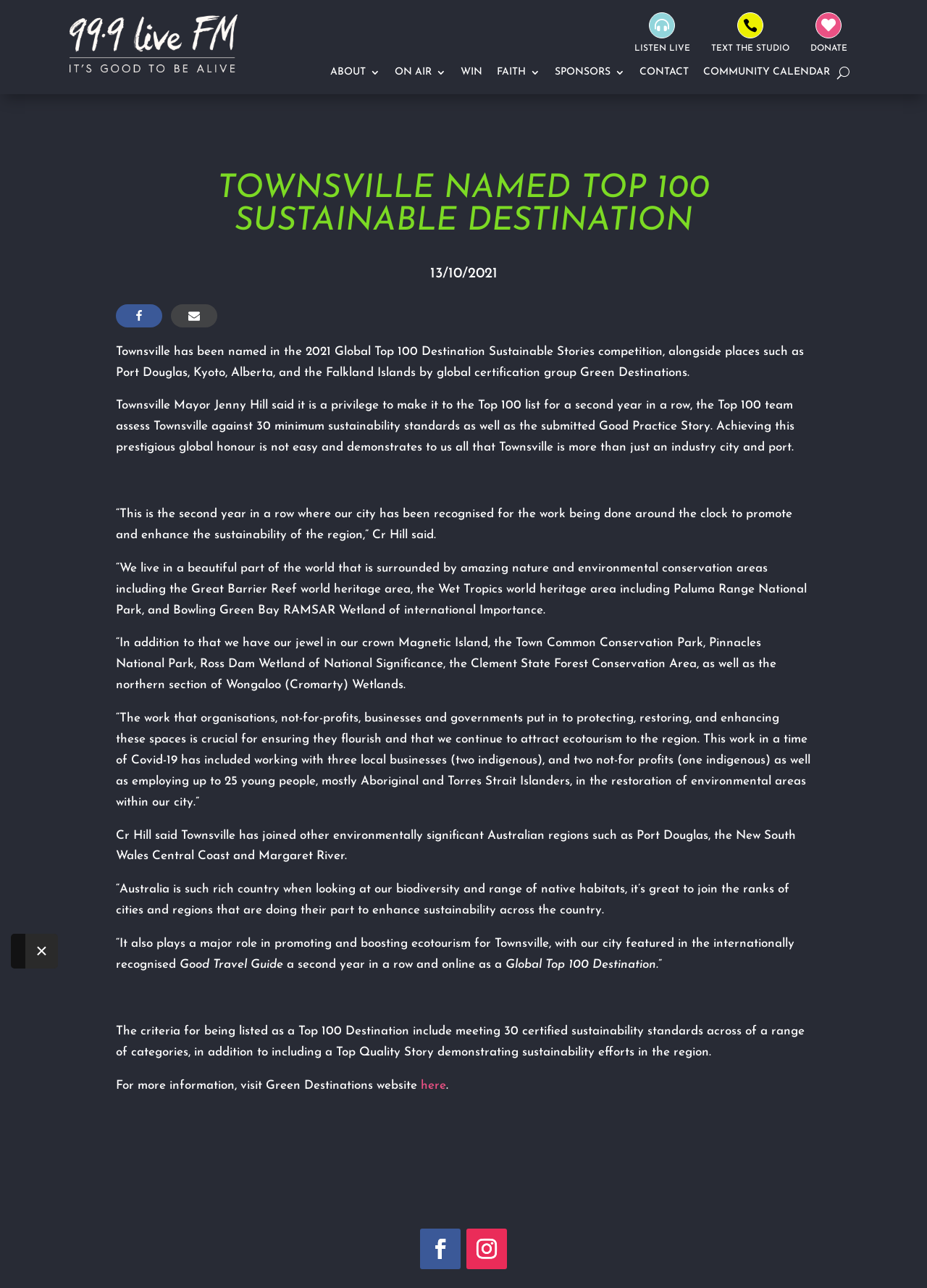Based on the visual content of the image, answer the question thoroughly: What is the purpose of the 'Good Travel Guide'?

I found the mention of 'Good Travel Guide' in the text '“It also plays a major role in promoting and boosting ecotourism for Townsville, with our city featured in the internationally recognised Good Travel Guide' which indicates that the purpose of the 'Good Travel Guide' is to promote ecotourism.